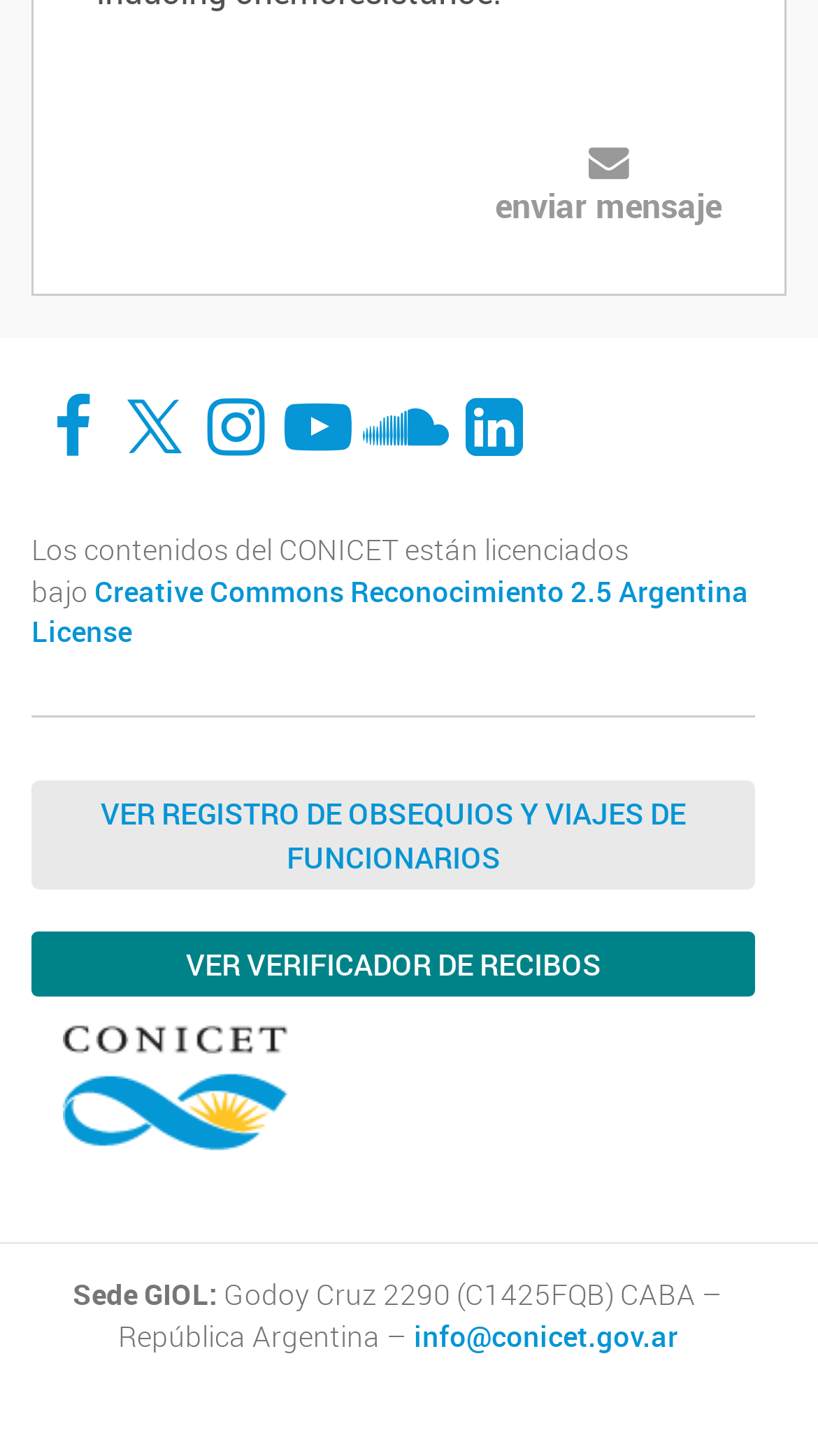Locate the bounding box coordinates of the area you need to click to fulfill this instruction: 'Visit YouTube'. The coordinates must be in the form of four float numbers ranging from 0 to 1: [left, top, right, bottom].

[0.344, 0.271, 0.433, 0.317]